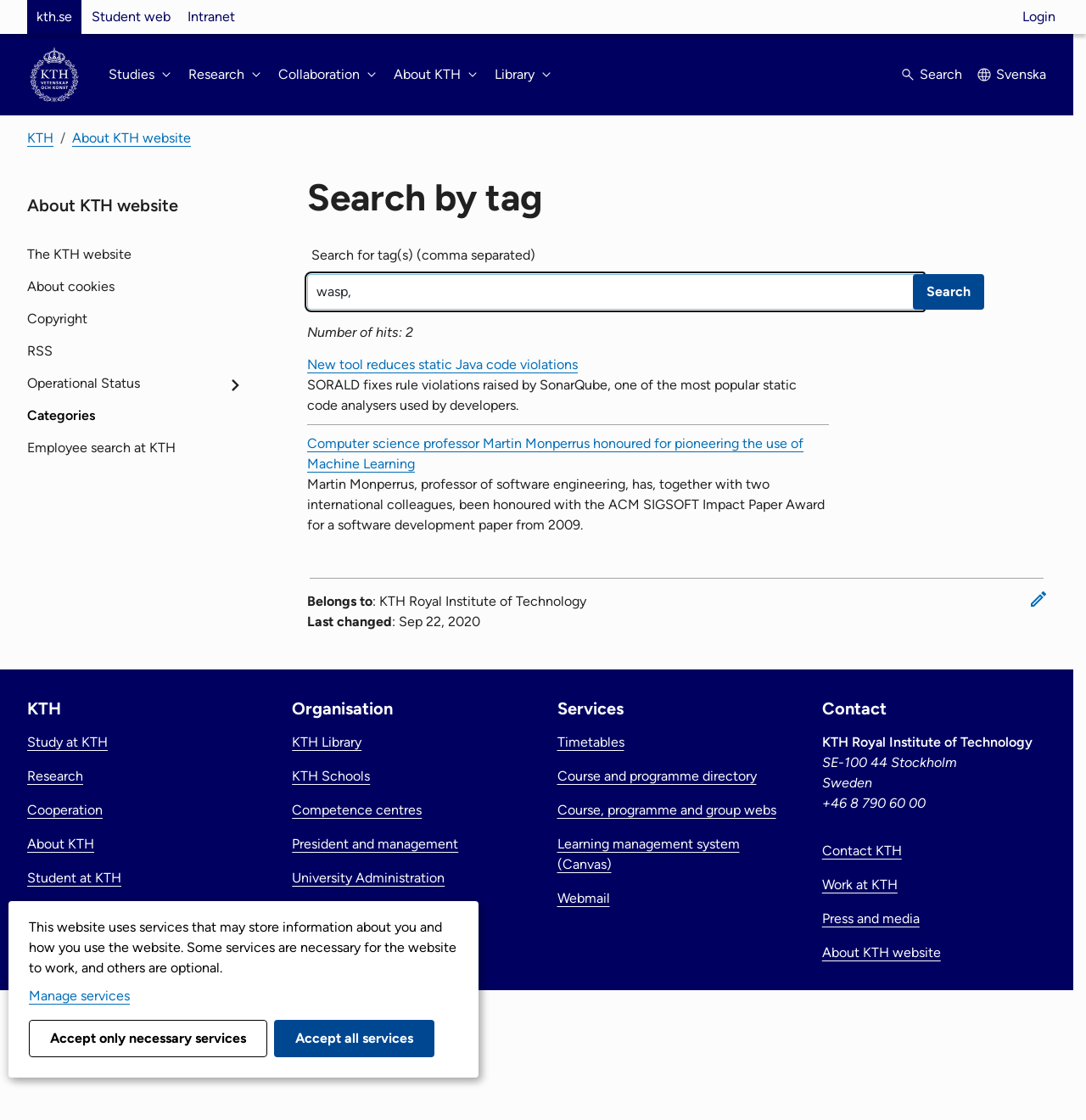Determine the bounding box coordinates for the element that should be clicked to follow this instruction: "Contact KTH". The coordinates should be given as four float numbers between 0 and 1, in the format [left, top, right, bottom].

[0.757, 0.752, 0.83, 0.766]